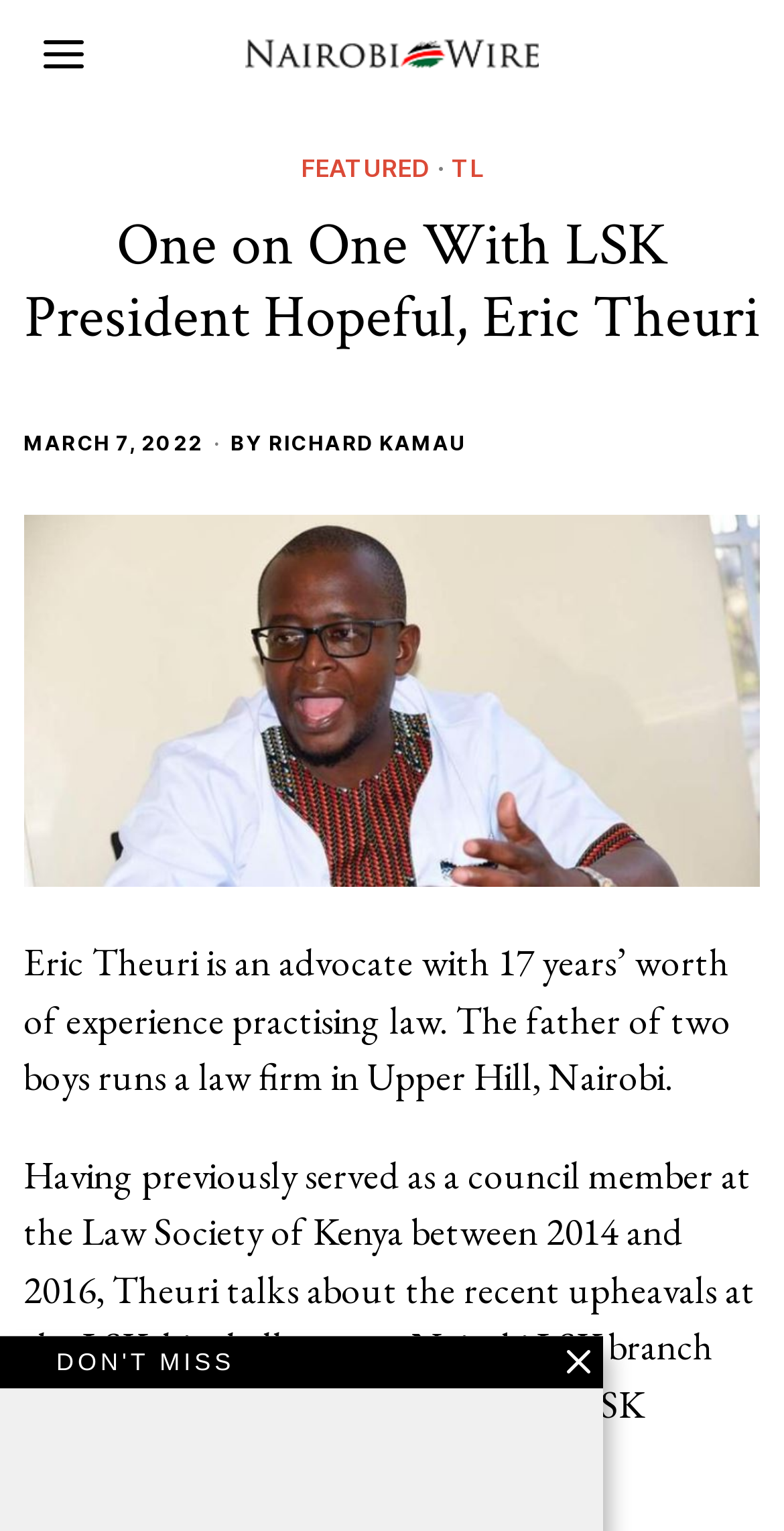Identify and extract the heading text of the webpage.

One on One With LSK President Hopeful, Eric Theuri